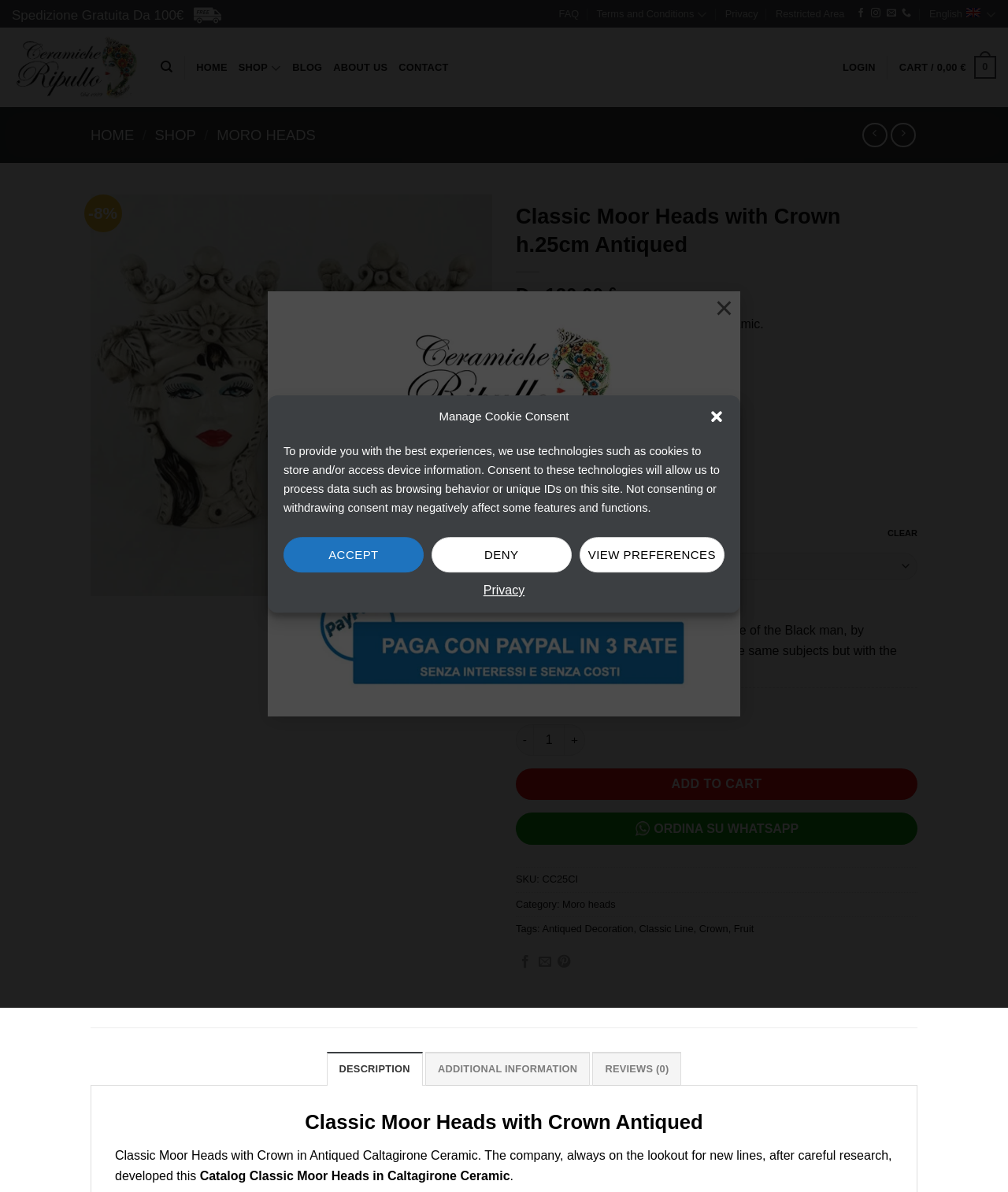Using the provided element description, identify the bounding box coordinates as (top-left x, top-left y, bottom-right x, bottom-right y). Ensure all values are between 0 and 1. Description: FAQ

[0.554, 0.003, 0.574, 0.02]